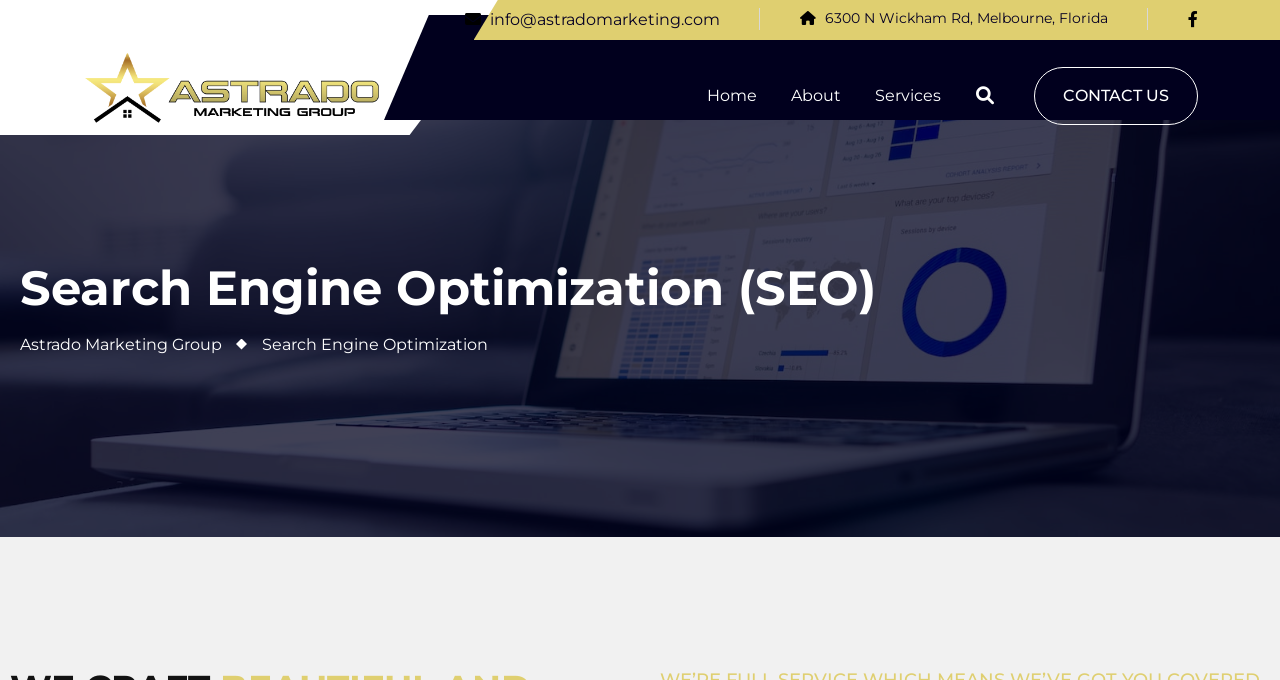Find the main header of the webpage and produce its text content.

Search Engine Optimization (SEO)